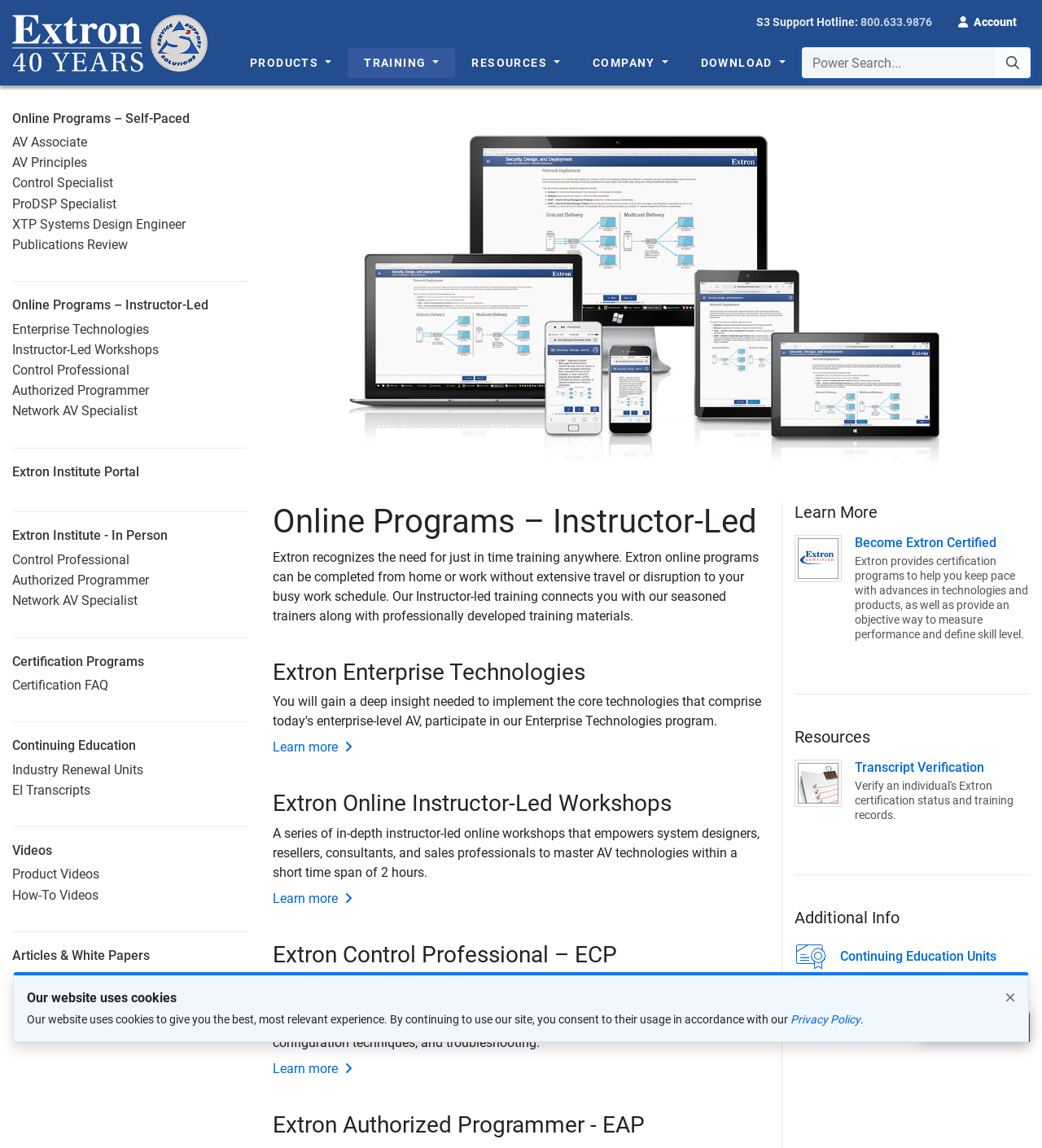Identify the bounding box coordinates for the UI element described by the following text: "Authorized Programmer". Provide the coordinates as four float numbers between 0 and 1, in the format [left, top, right, bottom].

[0.012, 0.333, 0.143, 0.347]